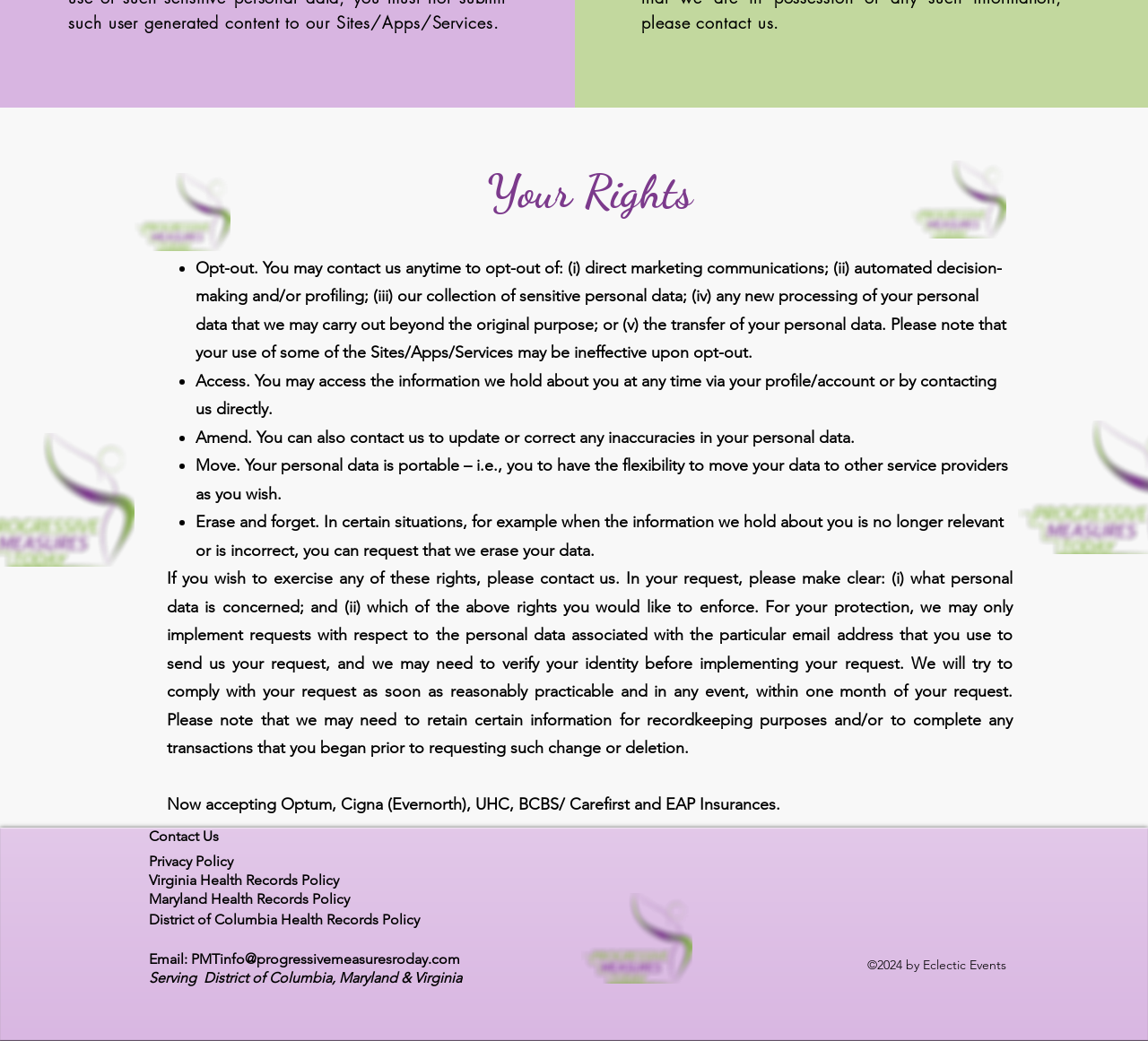Please provide a brief answer to the question using only one word or phrase: 
What are the rights mentioned on this webpage?

Opt-out, Access, Amend, Move, Erase